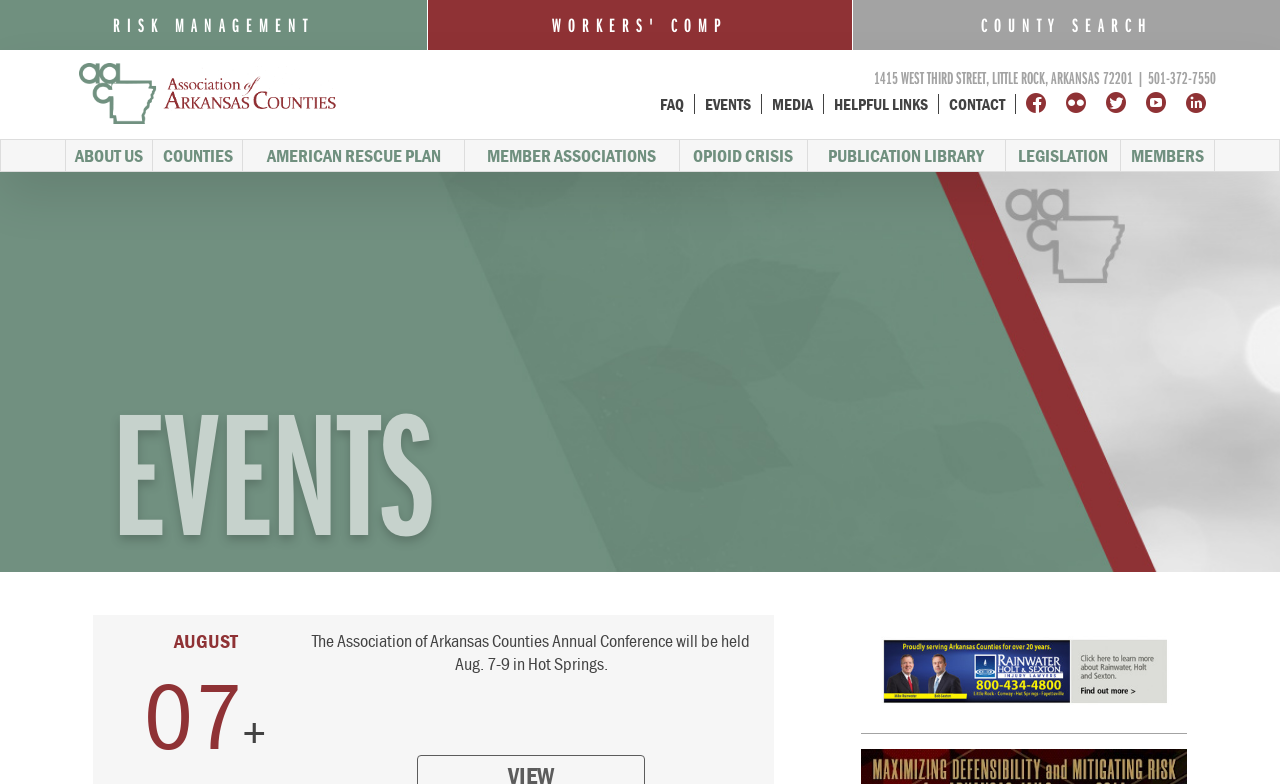Given the element description: "Opioid Crisis", predict the bounding box coordinates of this UI element. The coordinates must be four float numbers between 0 and 1, given as [left, top, right, bottom].

[0.542, 0.184, 0.62, 0.213]